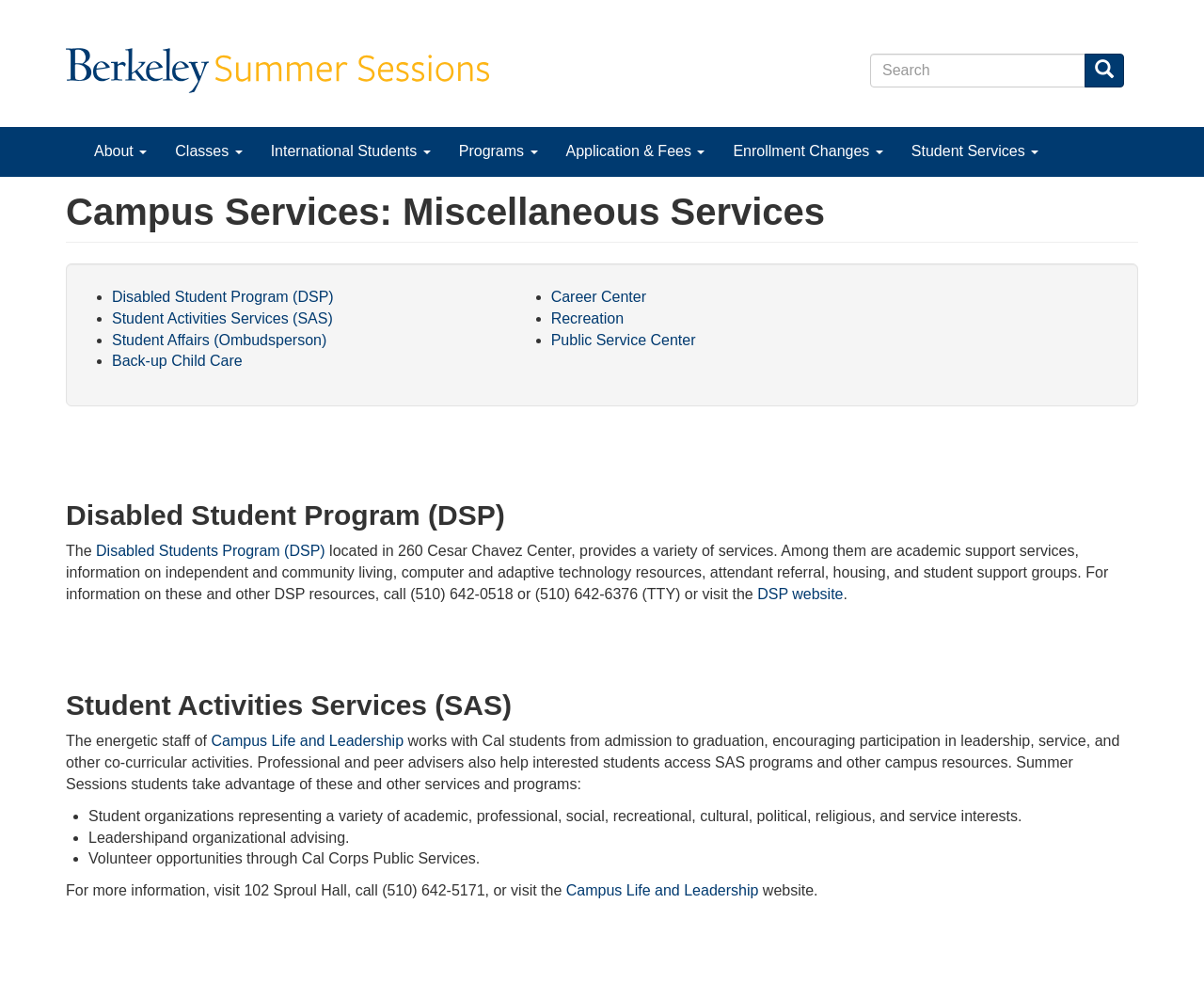Locate the bounding box coordinates of the element's region that should be clicked to carry out the following instruction: "Learn about Disabled Student Program (DSP)". The coordinates need to be four float numbers between 0 and 1, i.e., [left, top, right, bottom].

[0.093, 0.294, 0.277, 0.31]